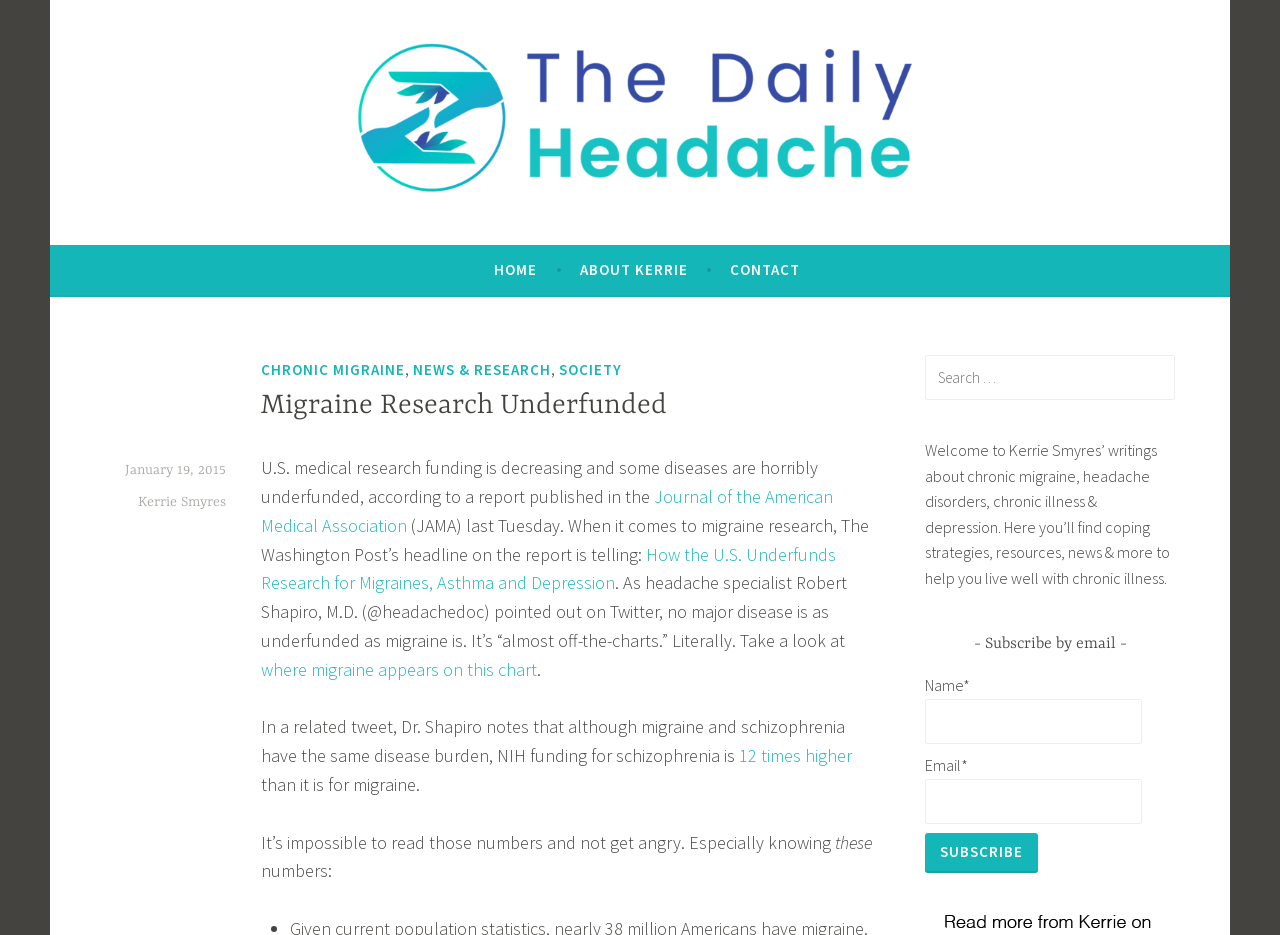Please find the bounding box coordinates of the element that needs to be clicked to perform the following instruction: "Enter your name". The bounding box coordinates should be four float numbers between 0 and 1, represented as [left, top, right, bottom].

None